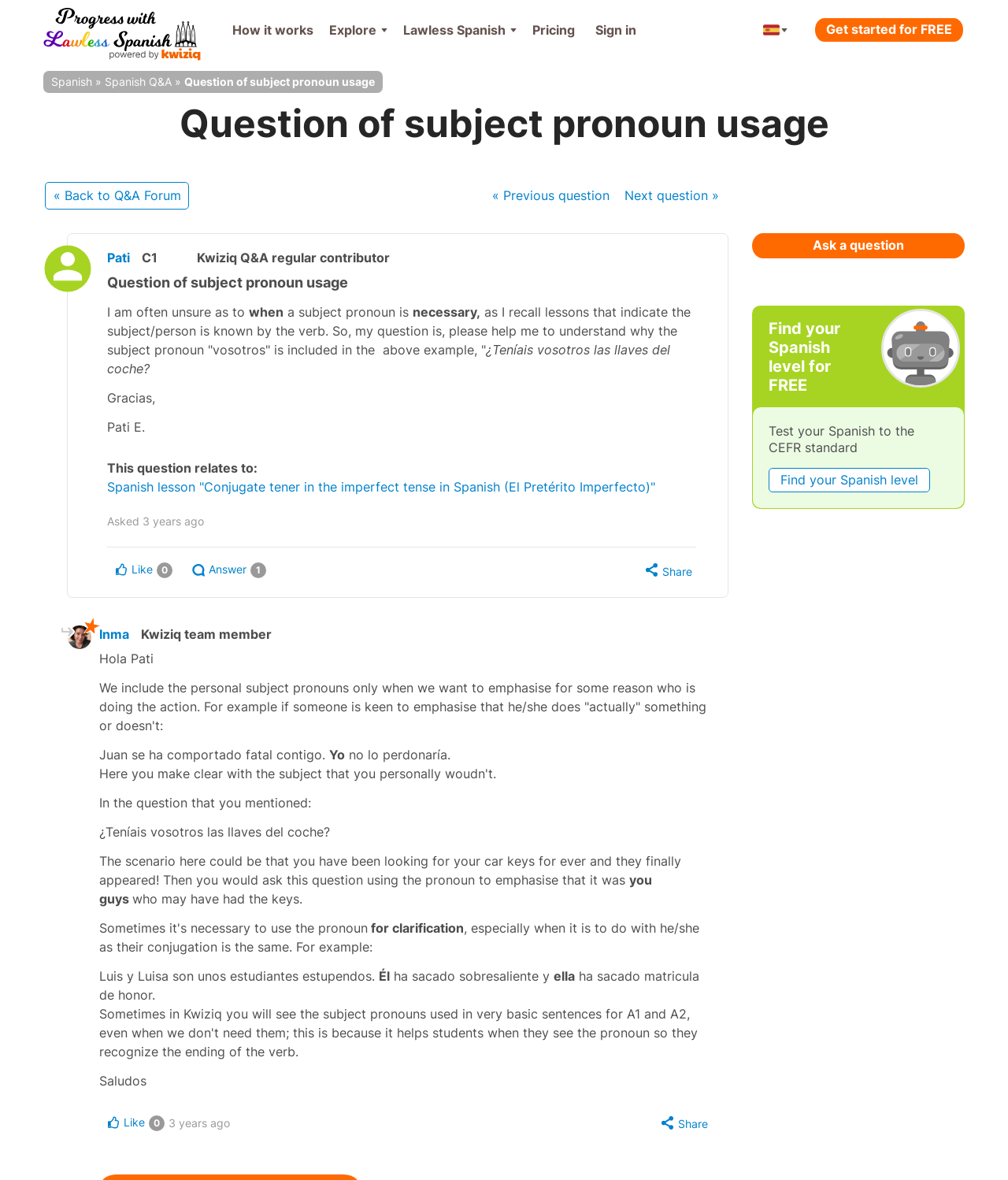Offer an in-depth caption of the entire webpage.

This webpage is a question and answer forum focused on Spanish language learning. At the top, there are several links to navigate to different sections of the website, including "How it works", "Explore", "Lawless Spanish", "Pricing", and "Sign in". Below these links, there is a prominent call-to-action button "Get started for FREE".

The main content of the page is a question about subject pronoun usage in Spanish, asked by a user named Pati. The question is displayed in a large font size and is followed by a detailed explanation of the context and the user's confusion. Below the question, there are several links to related Spanish lessons and a section that displays the question's relevance to a specific Spanish lesson.

The answer to the question is provided by a Kwiziq team member named Inma, who explains the usage of personal subject pronouns in Spanish and provides several examples to illustrate the point. The answer is divided into several paragraphs and includes some Spanish sentences with translations.

To the right of the question and answer section, there are several links and buttons, including "Like", "Share", and "Answer 1", which suggests that there may be multiple answers to the question. There is also a section that displays the date the question was asked and the user's level, "C1".

At the bottom of the page, there is a section that encourages users to ask their own questions, with a prominent button "Ask a question". There is also a link to find one's Spanish level for free and a brief description of the CEFR standard.